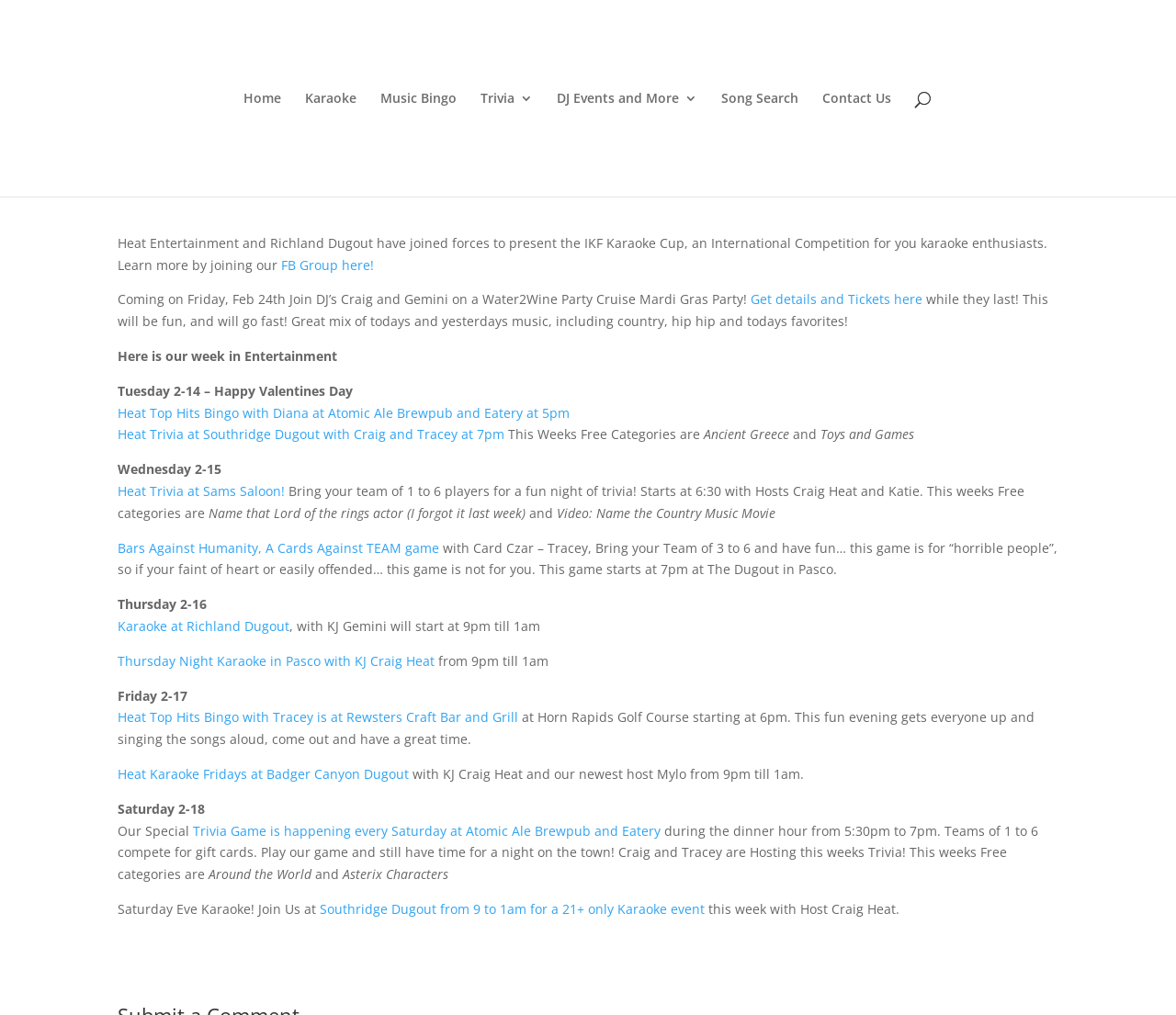Refer to the image and offer a detailed explanation in response to the question: What is the name of the event on Friday, Feb 24th?

I found this answer by looking at the text that starts with 'Coming on Friday, Feb 24th' and finding the event name mentioned there.